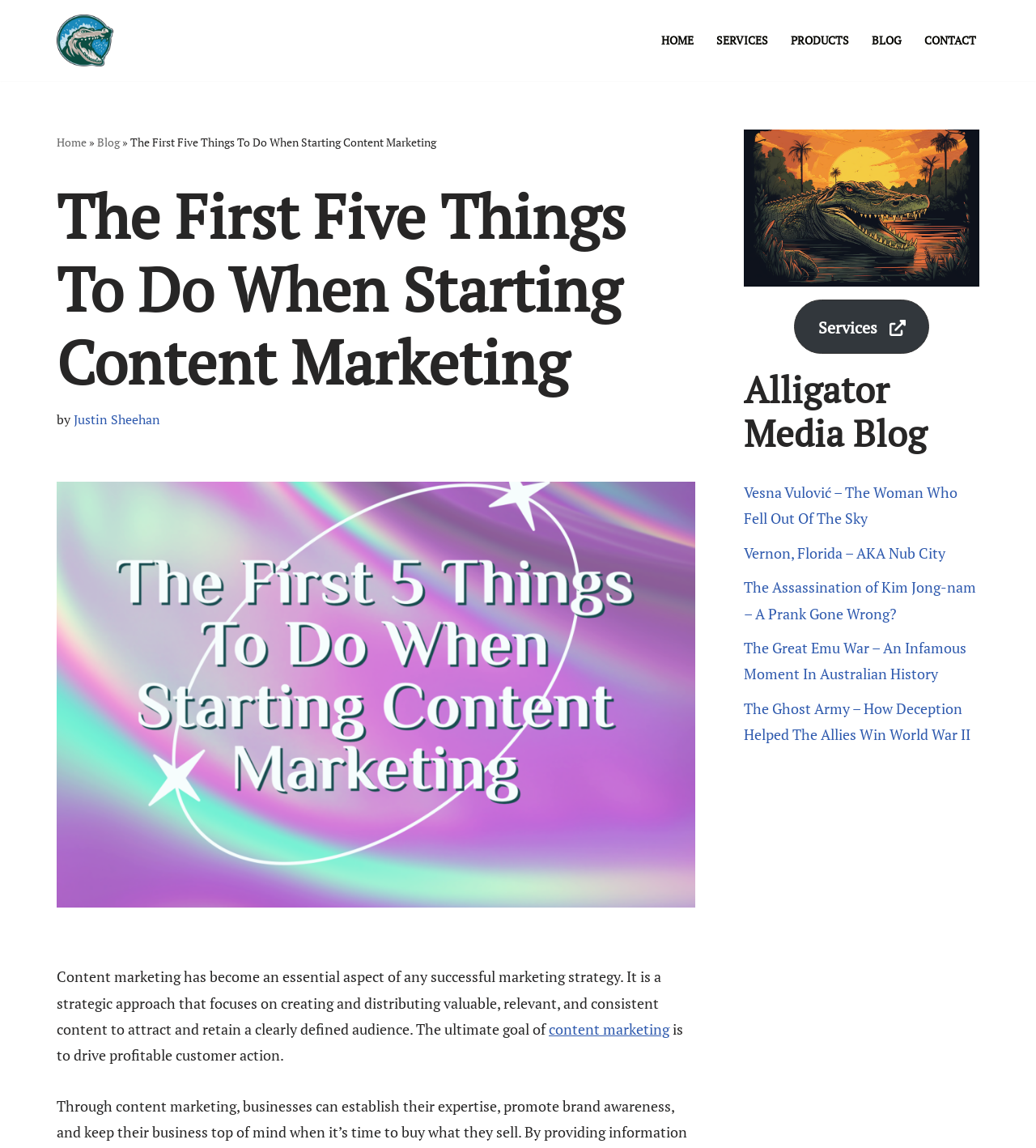Answer the question below with a single word or a brief phrase: 
What is the company name in the logo?

Alligator Media